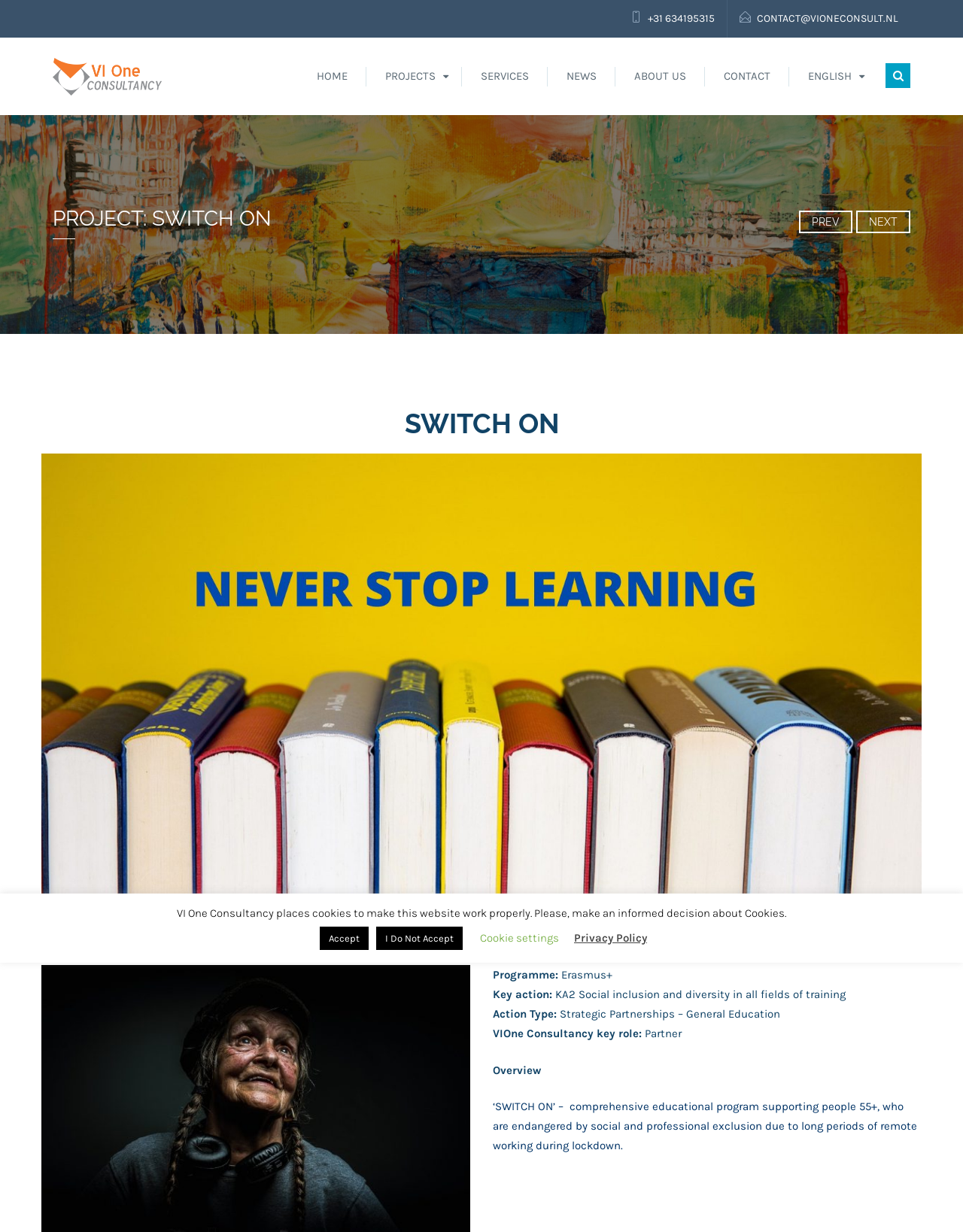Examine the image carefully and respond to the question with a detailed answer: 
What is the key action of the project?

I found the key action by looking at the project details section, where I saw a static text with the label 'Key action:' and the value 'KA2'.